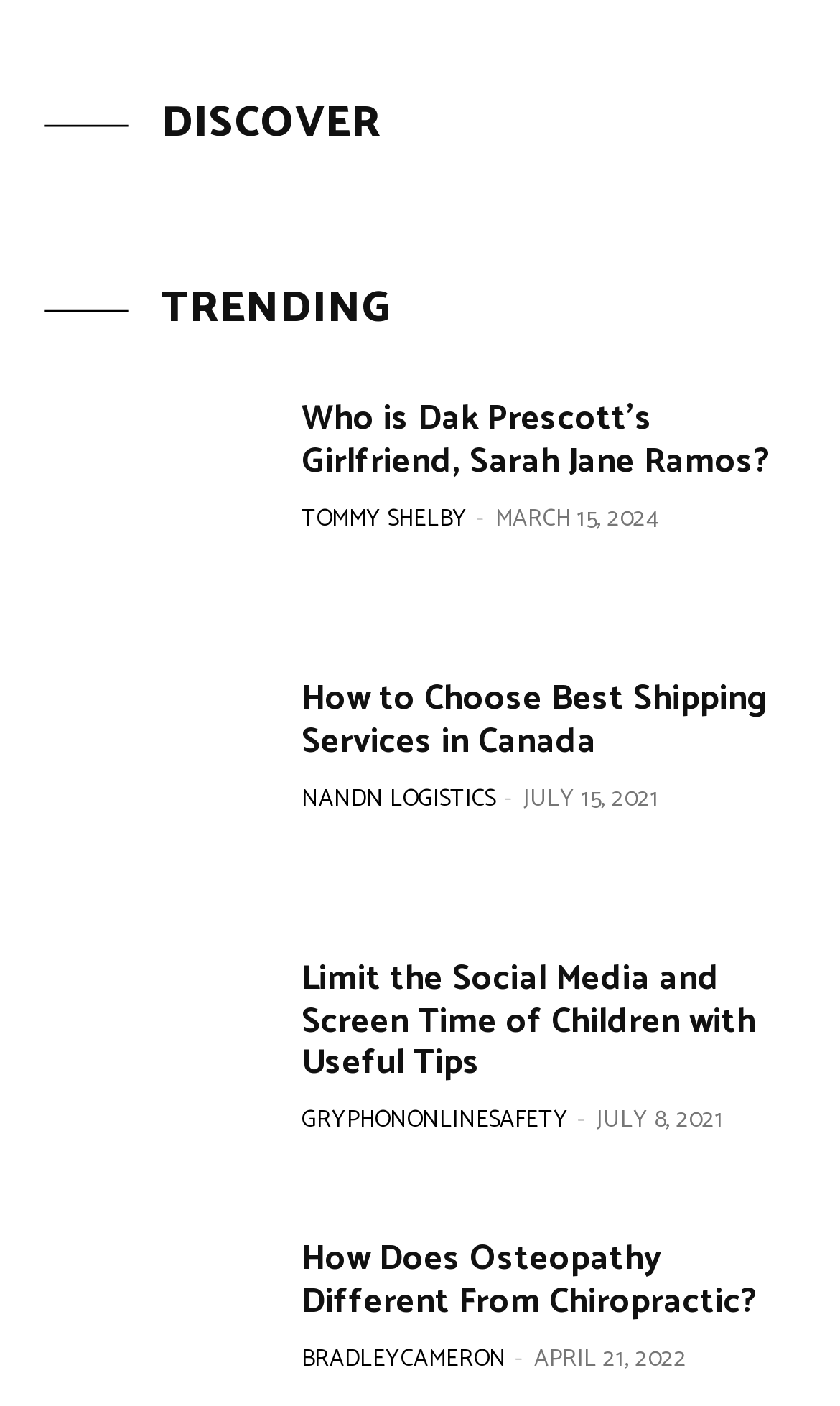Who is the author of the fourth article?
Examine the image closely and answer the question with as much detail as possible.

The fourth article has a link 'BRADLEYCAMERON' which suggests that the author of the article is BRADLEYCAMERON.